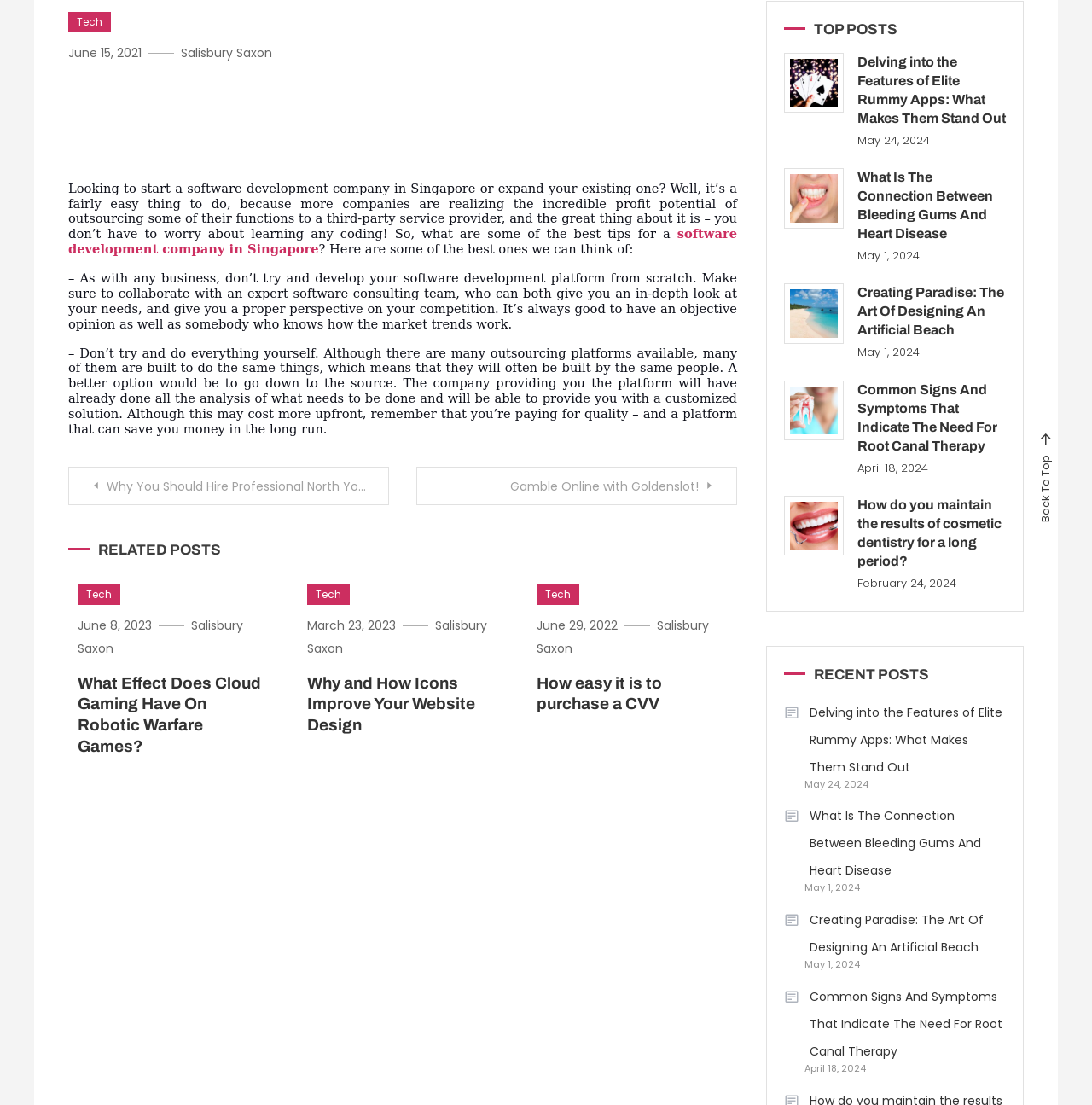Using the provided description software development company in Singapore, find the bounding box coordinates for the UI element. Provide the coordinates in (top-left x, top-left y, bottom-right x, bottom-right y) format, ensuring all values are between 0 and 1.

[0.062, 0.205, 0.675, 0.232]